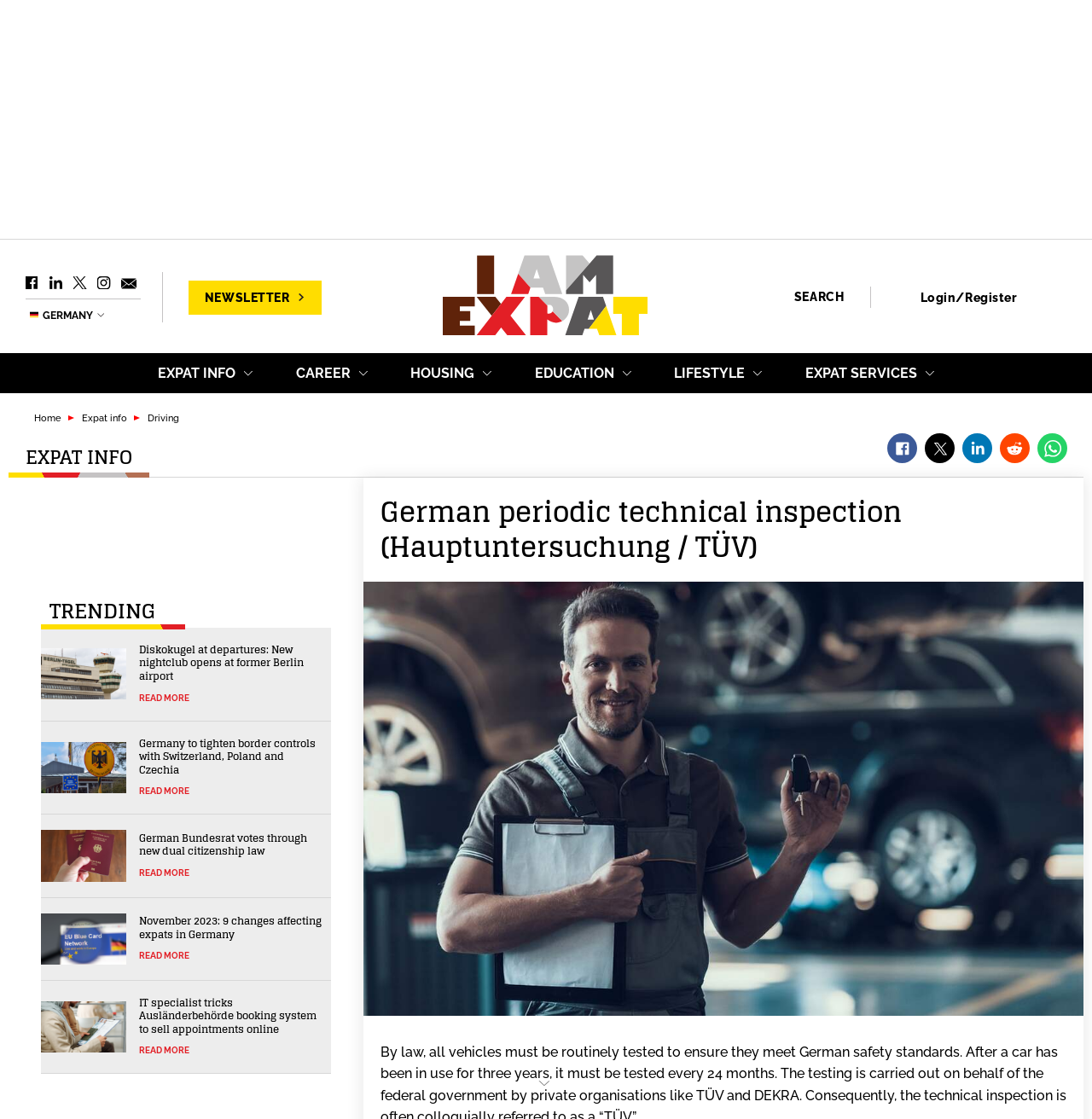Please answer the following question using a single word or phrase: 
What is the main topic of this webpage?

German technical inspection